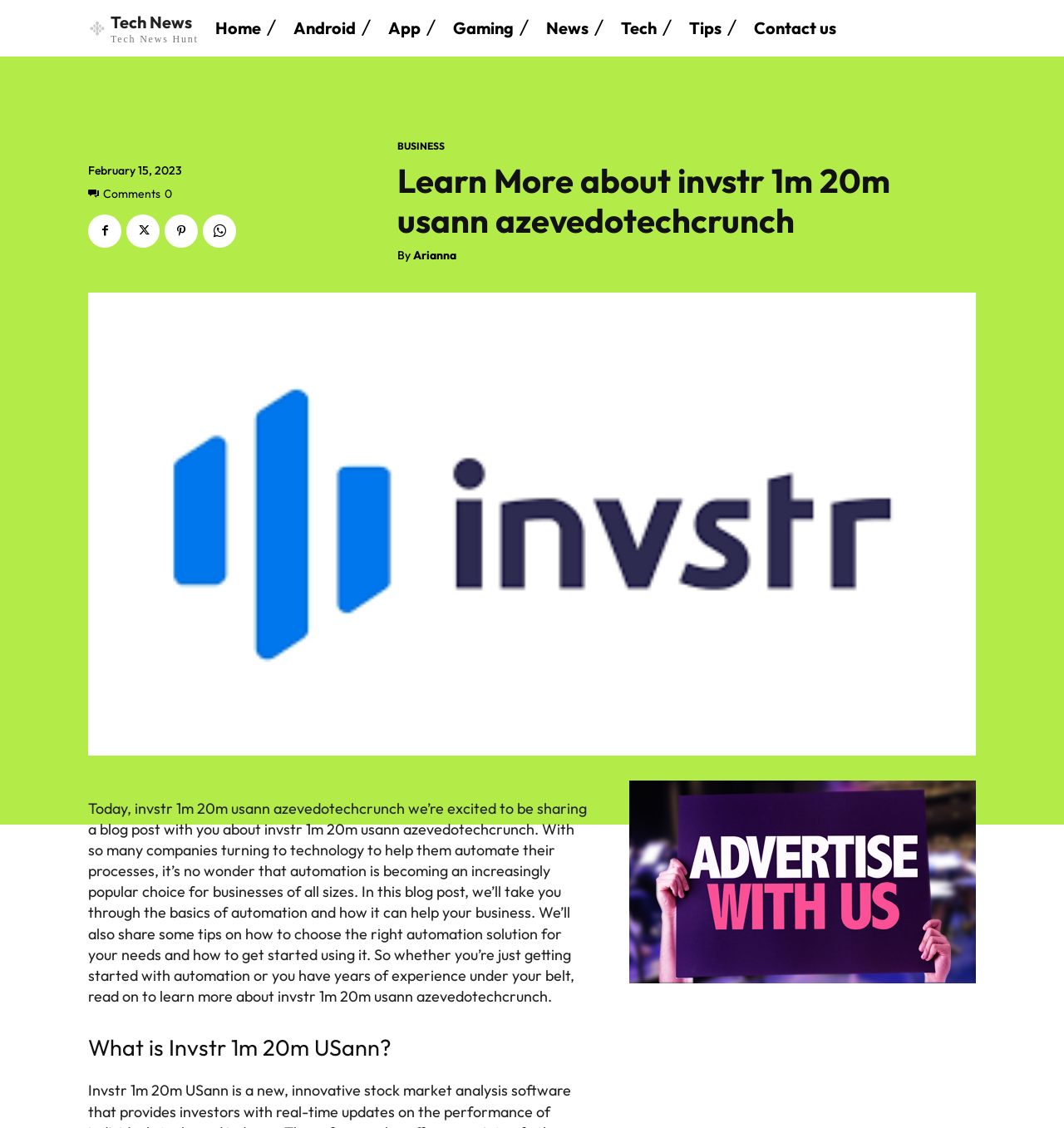Please identify the bounding box coordinates of the clickable area that will fulfill the following instruction: "Click on the 'Home' link". The coordinates should be in the format of four float numbers between 0 and 1, i.e., [left, top, right, bottom].

[0.202, 0.007, 0.245, 0.043]